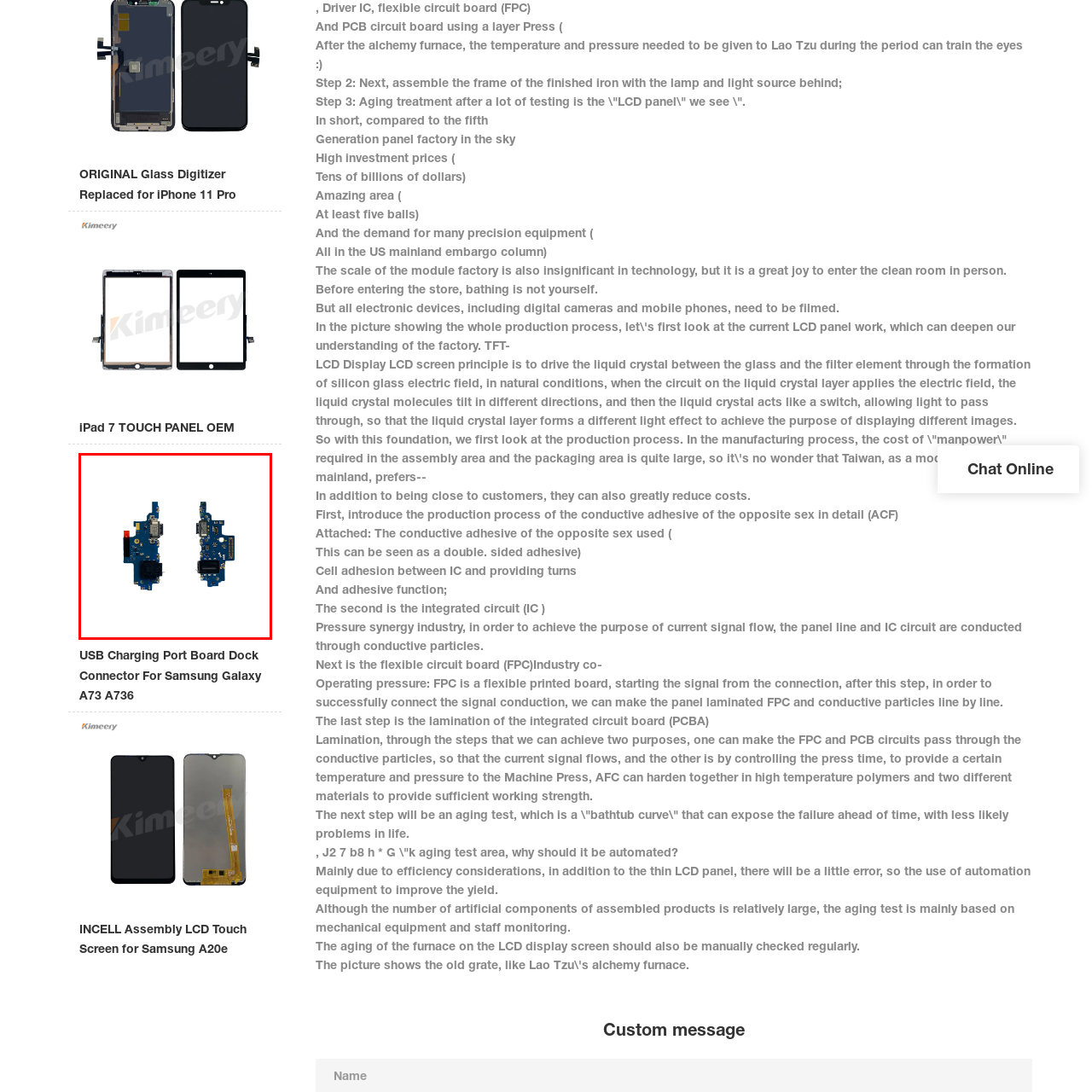Explain in detail what is happening in the image that is surrounded by the red box.

The image features a USB charging port board dock connector specifically designed for the Samsung Galaxy A73 (A736). This component showcases a detailed, intricate layout of soldered connections and electronic circuitry, hinting at its complex functionality within the device. The board is presented from an overhead perspective, clearly displaying the USB ports and circuitry that facilitate charging and data transfer for the smartphone. The blue color of the circuit board, coupled with various components like resistors and capacitors, emphasizes the technological design and engineering involved in modern mobile devices. This part is essential for ensuring connectivity and power supply, underscoring its importance in maintaining the device's overall performance.